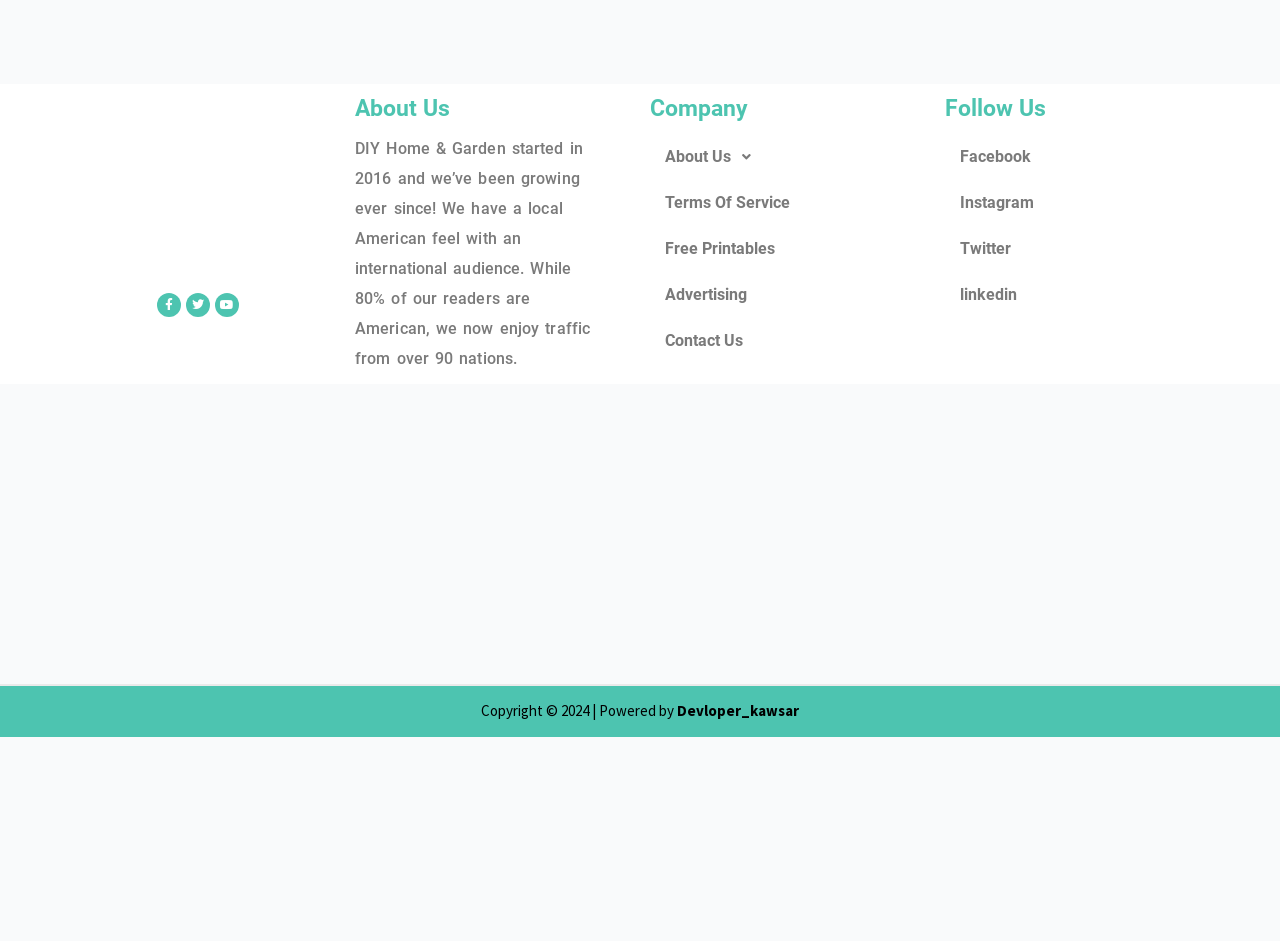What is the name of the company?
From the screenshot, supply a one-word or short-phrase answer.

DIY Home & Garden